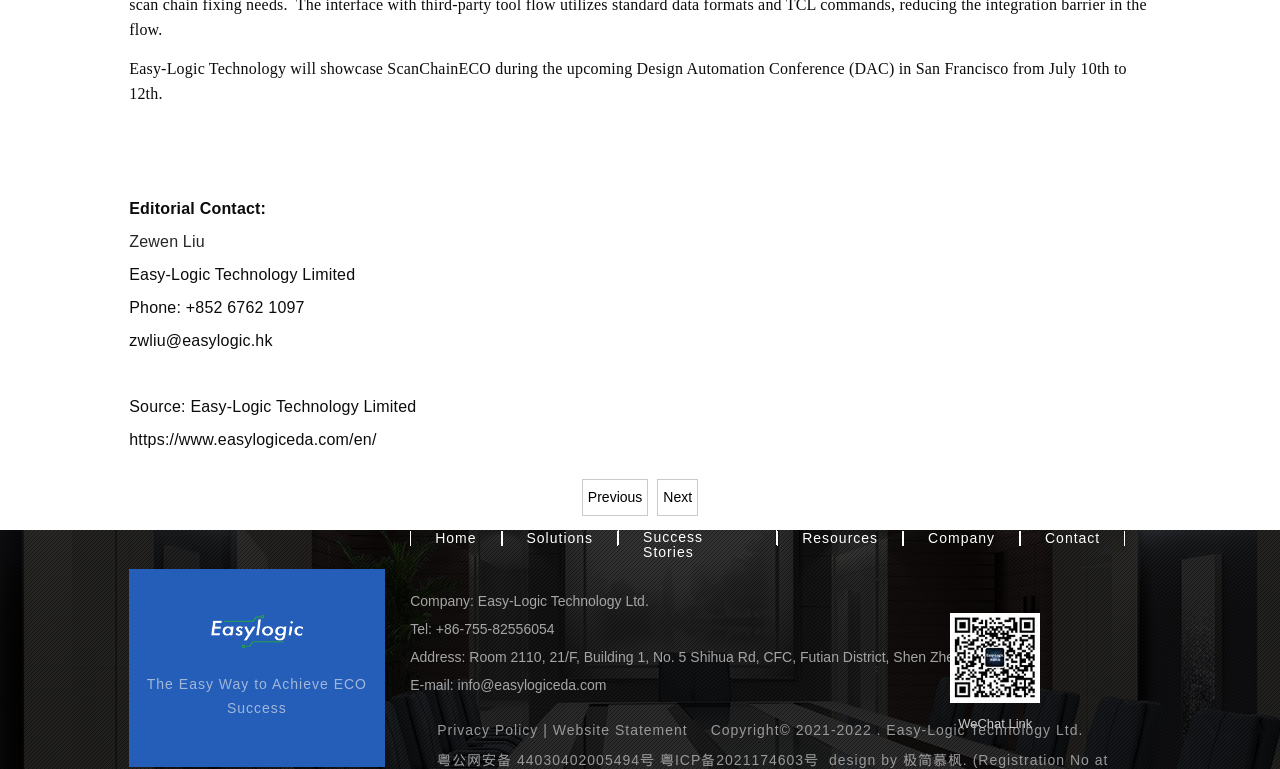Find the bounding box coordinates of the clickable element required to execute the following instruction: "Visit the 'Home' page". Provide the coordinates as four float numbers between 0 and 1, i.e., [left, top, right, bottom].

[0.32, 0.691, 0.392, 0.71]